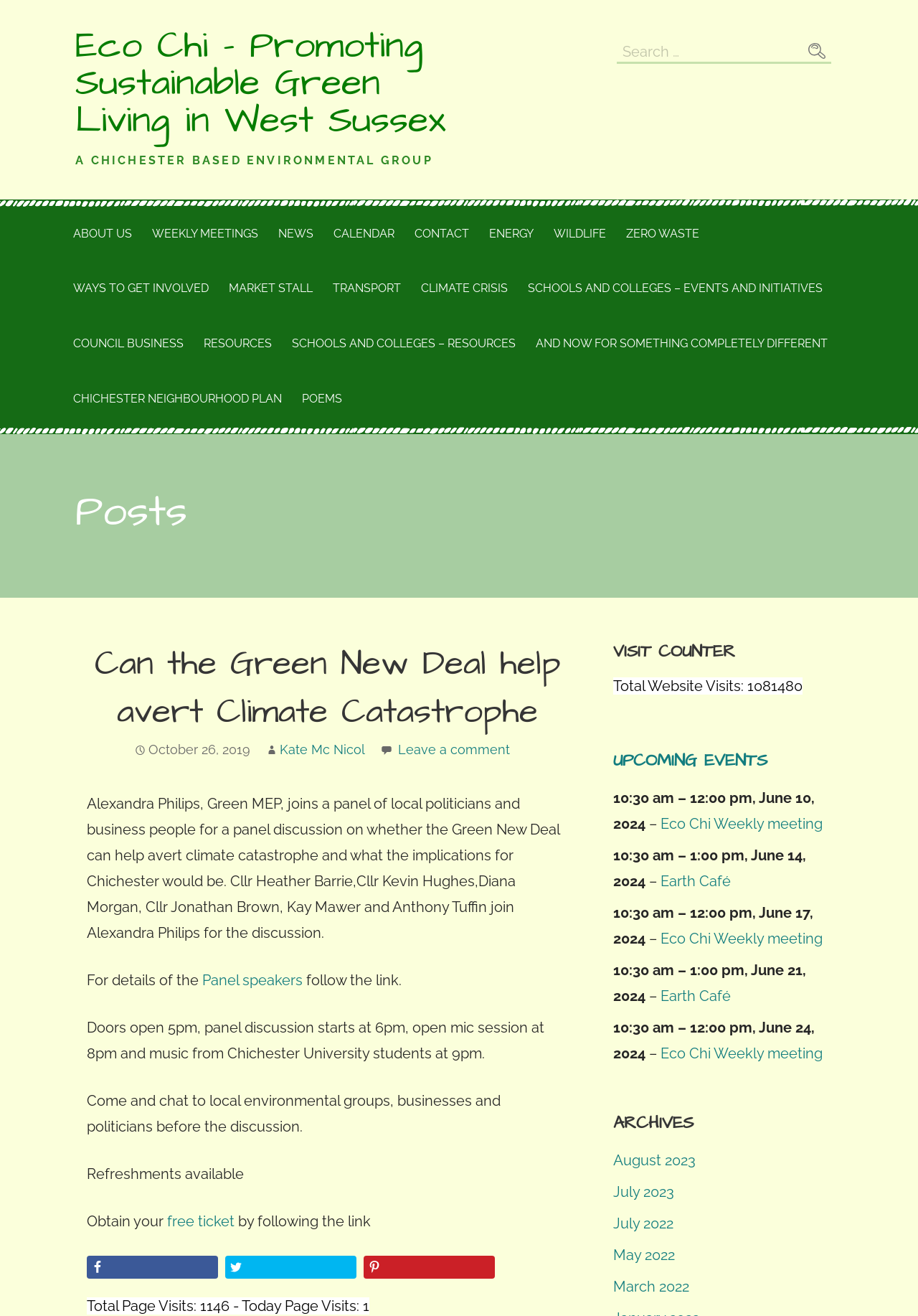Identify the bounding box coordinates of the clickable region necessary to fulfill the following instruction: "Search for something". The bounding box coordinates should be four float numbers between 0 and 1, i.e., [left, top, right, bottom].

[0.672, 0.03, 0.905, 0.05]